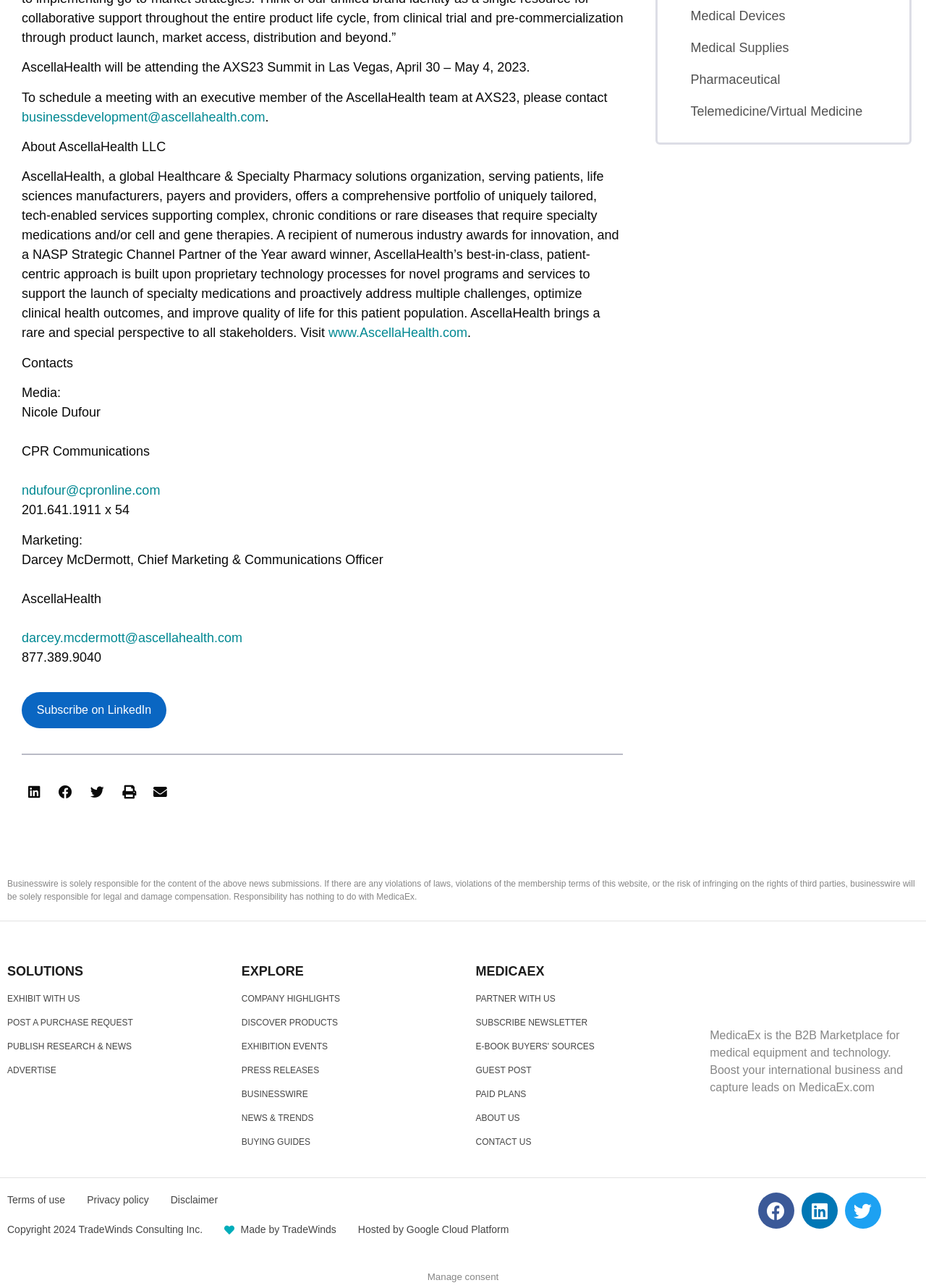Provide a brief response in the form of a single word or phrase:
What is the event mentioned on the webpage?

AXS23 Summit